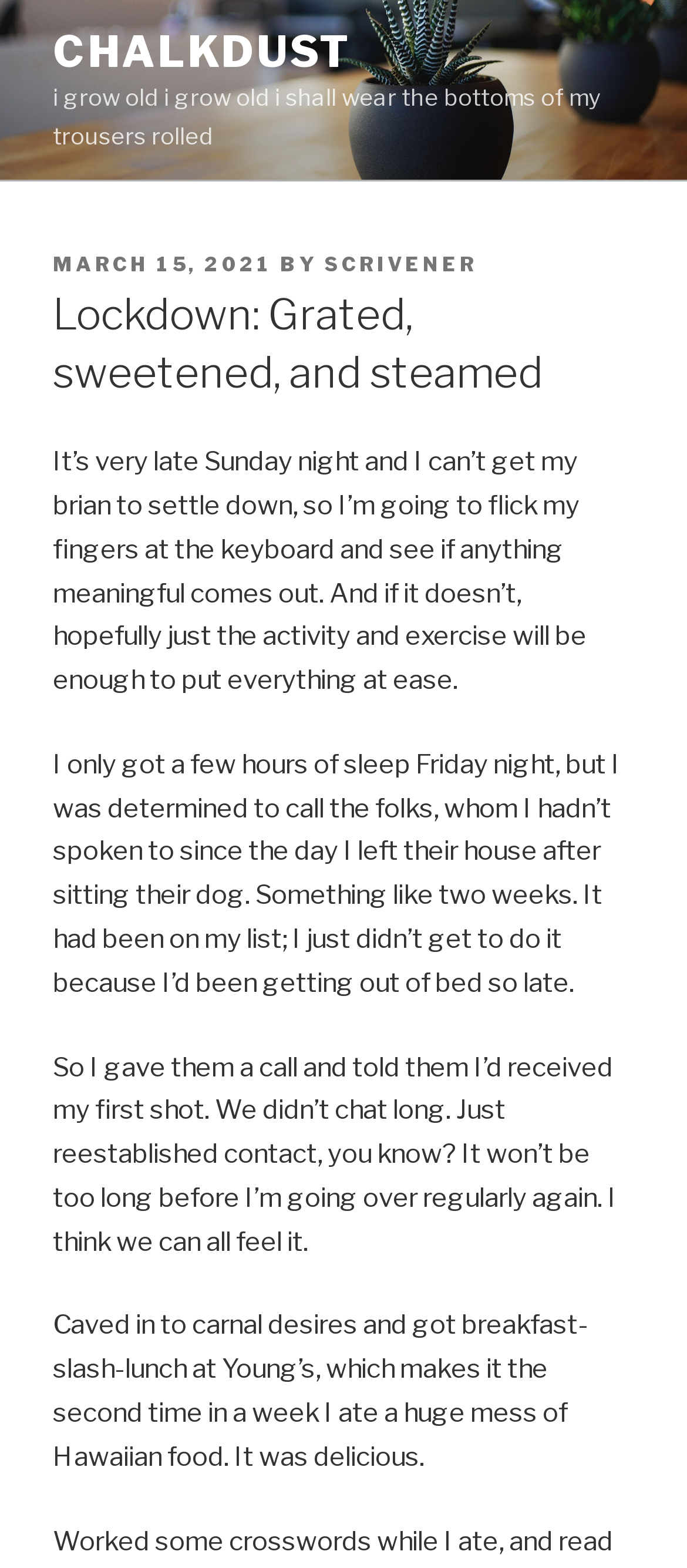Predict the bounding box of the UI element based on this description: "March 15, 2021".

[0.077, 0.16, 0.397, 0.176]